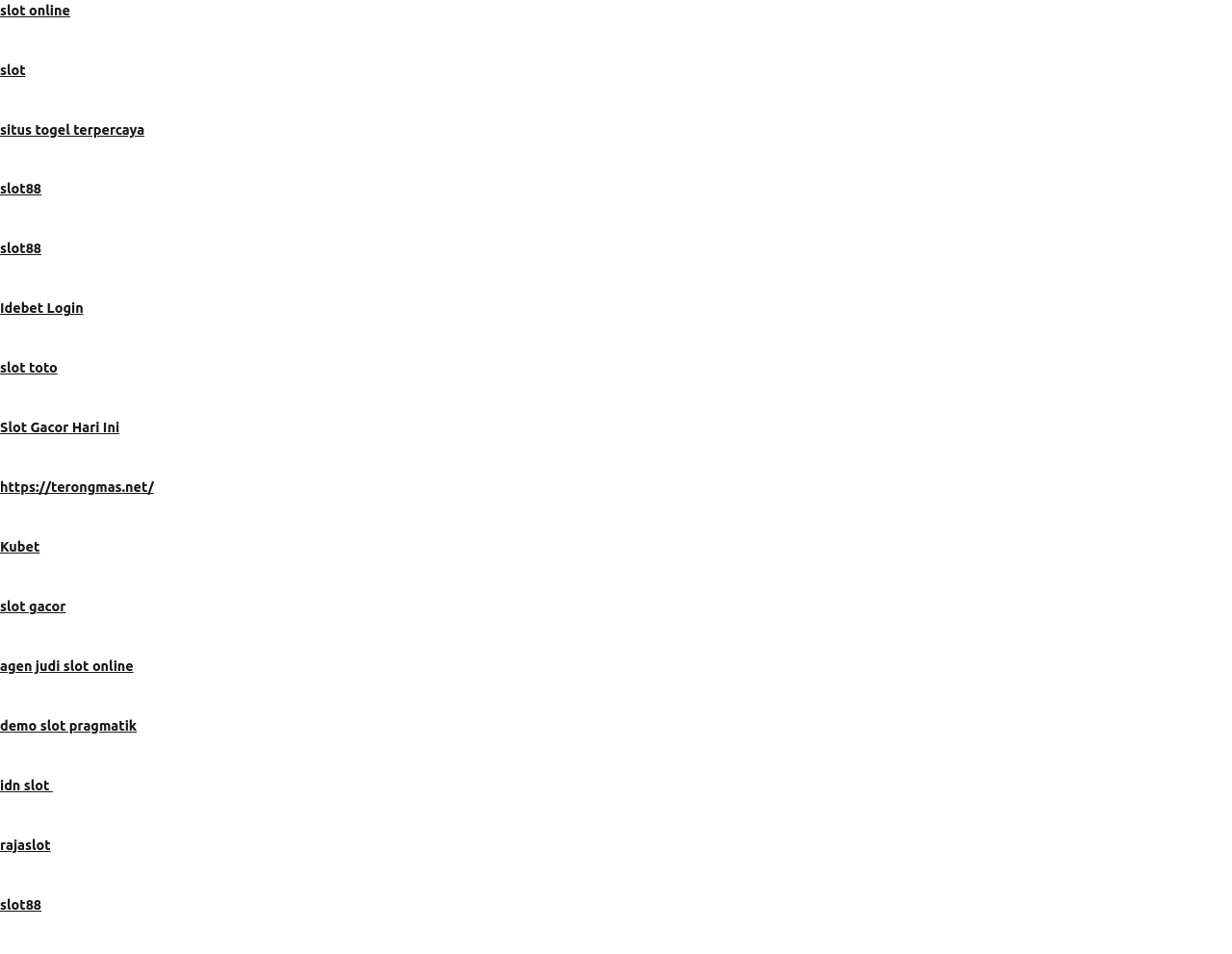How many links are below the link 'Idebet Login'?
Answer the question with just one word or phrase using the image.

10